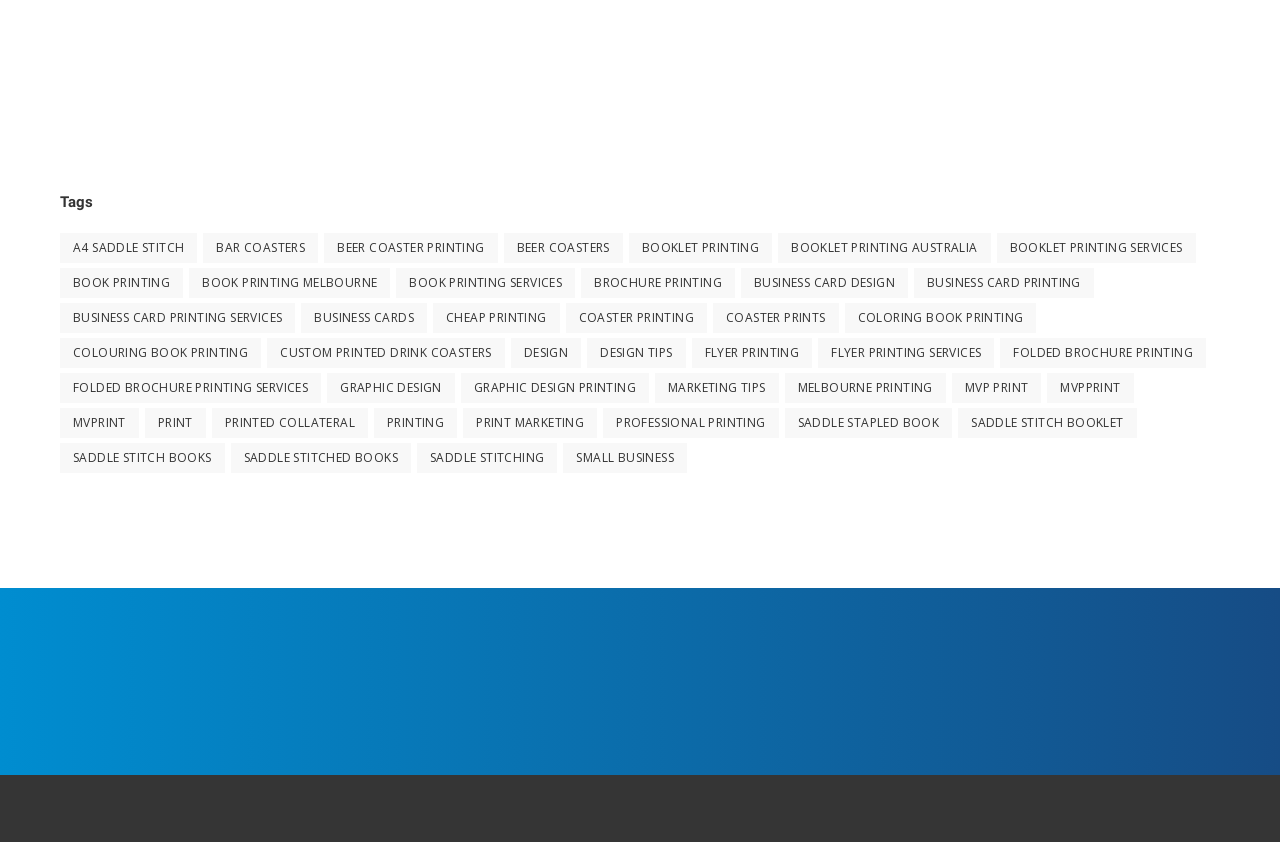Using the provided element description: "Business Card Printing Services", determine the bounding box coordinates of the corresponding UI element in the screenshot.

[0.047, 0.359, 0.231, 0.395]